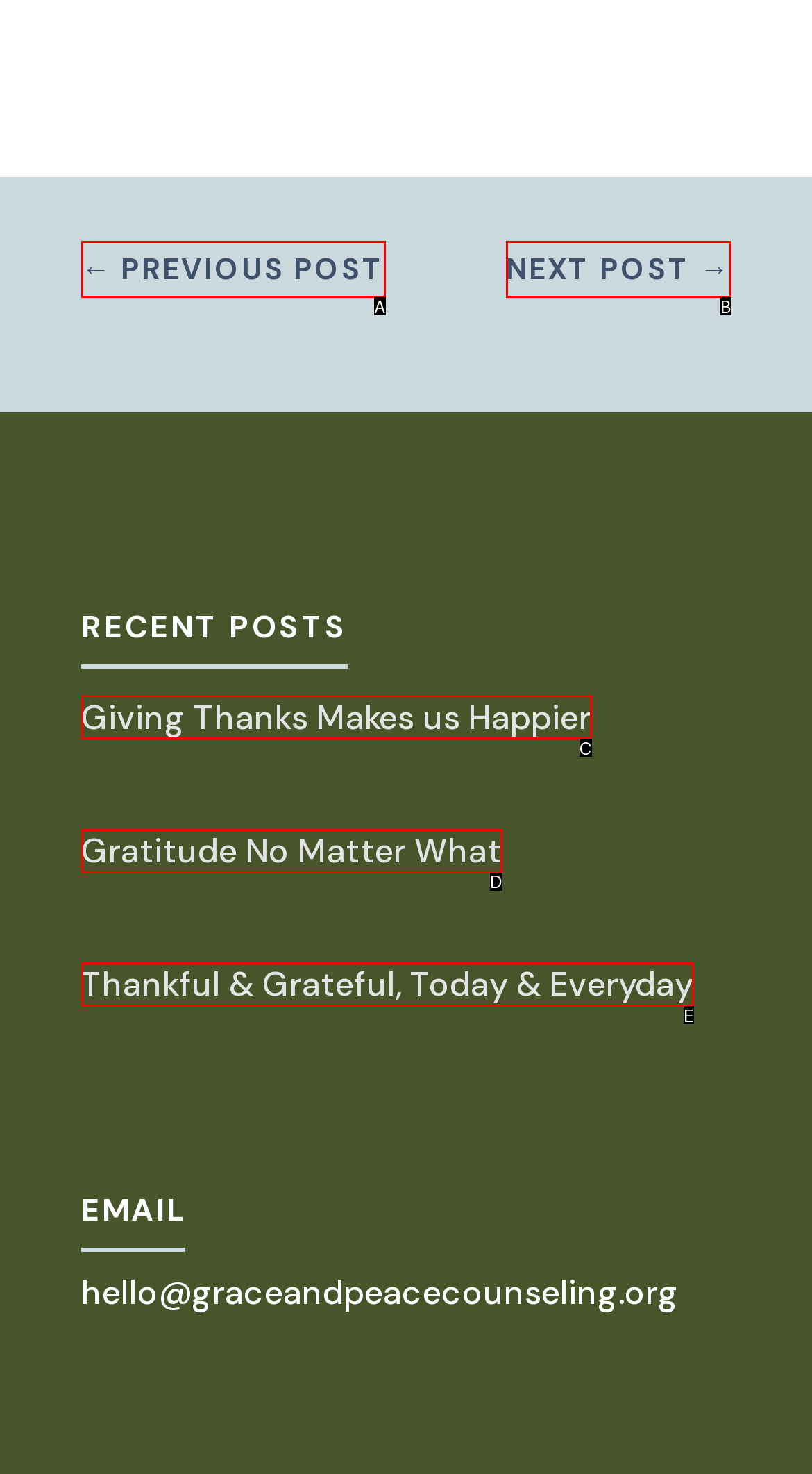Determine which HTML element corresponds to the description: Giving Thanks Makes us Happier. Provide the letter of the correct option.

C